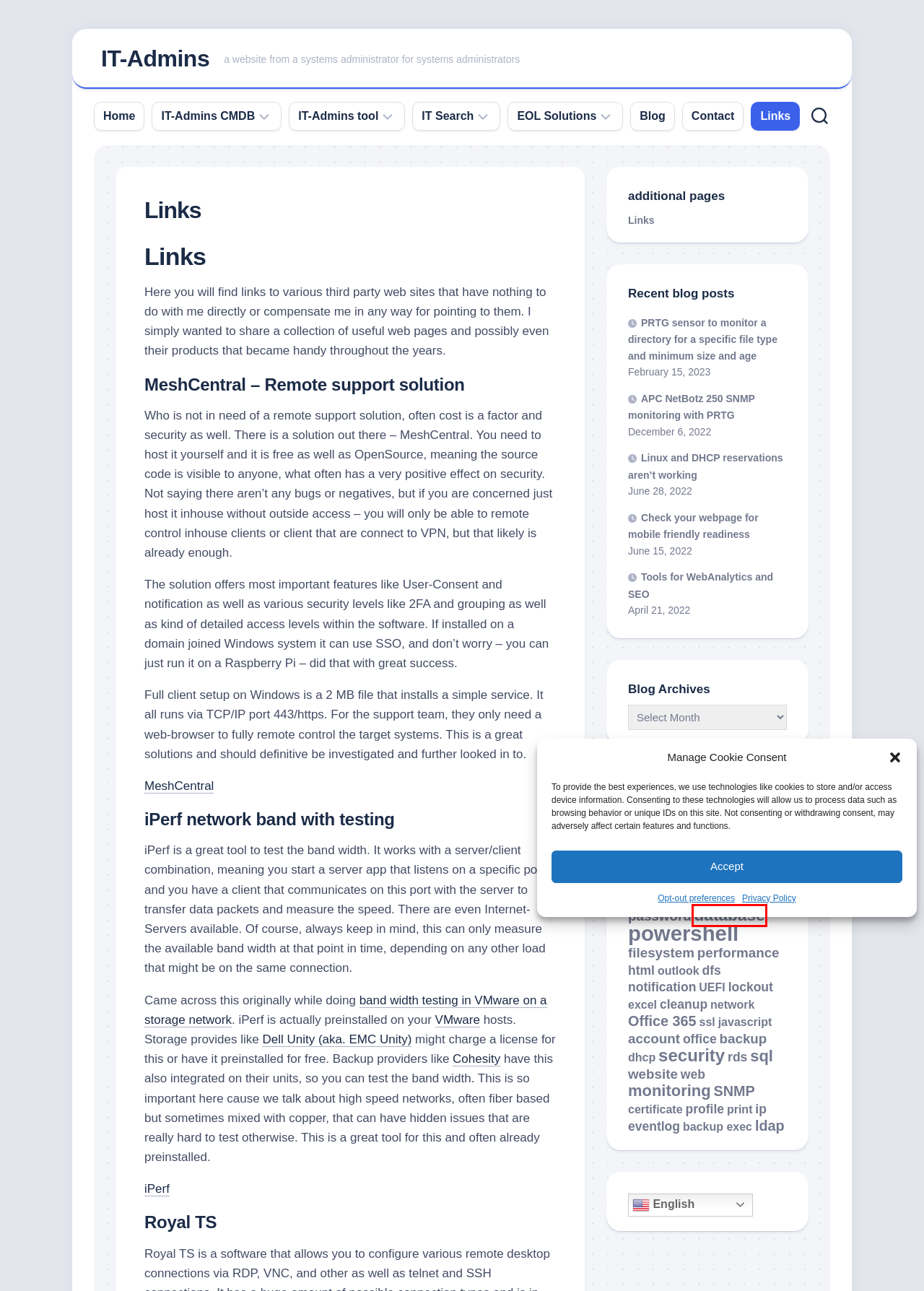You are presented with a screenshot of a webpage containing a red bounding box around a particular UI element. Select the best webpage description that matches the new webpage after clicking the element within the bounding box. Here are the candidates:
A. Home - IT-Admins
B. database Archives - IT-Admins
C. sql Archives - IT-Admins
D. Printer Management EOL - Executing the script - IT-Admins
E. Search Providers - IT-Admins
F. IT-Admins Tool - Generic search functions - IT-Admins
G. IT Search - Installation - IT-Admins
H. lockout Archives - IT-Admins

B